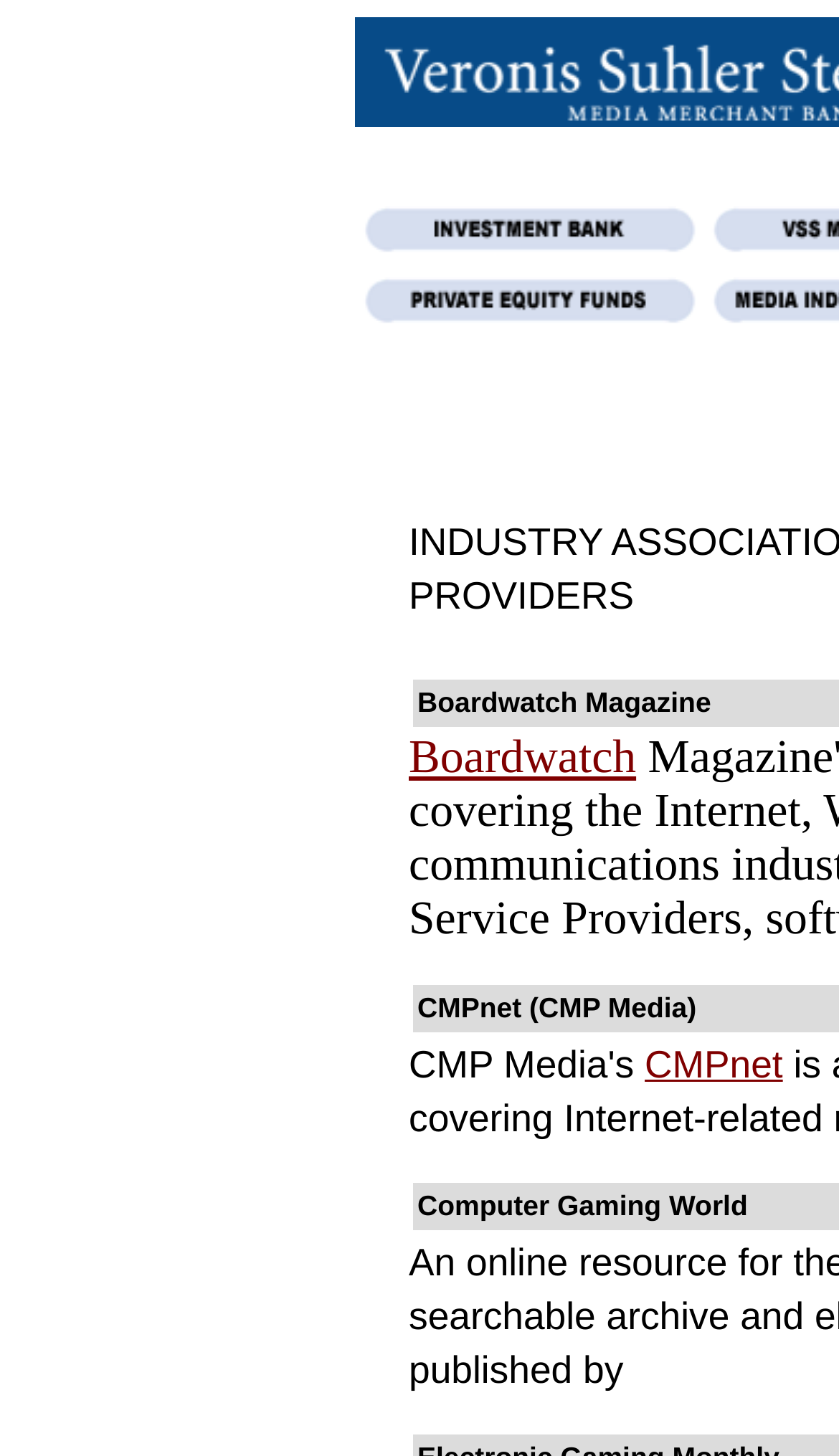Please determine the bounding box coordinates, formatted as (top-left x, top-left y, bottom-right x, bottom-right y), with all values as floating point numbers between 0 and 1. Identify the bounding box of the region described as: CMPnet

[0.768, 0.716, 0.933, 0.746]